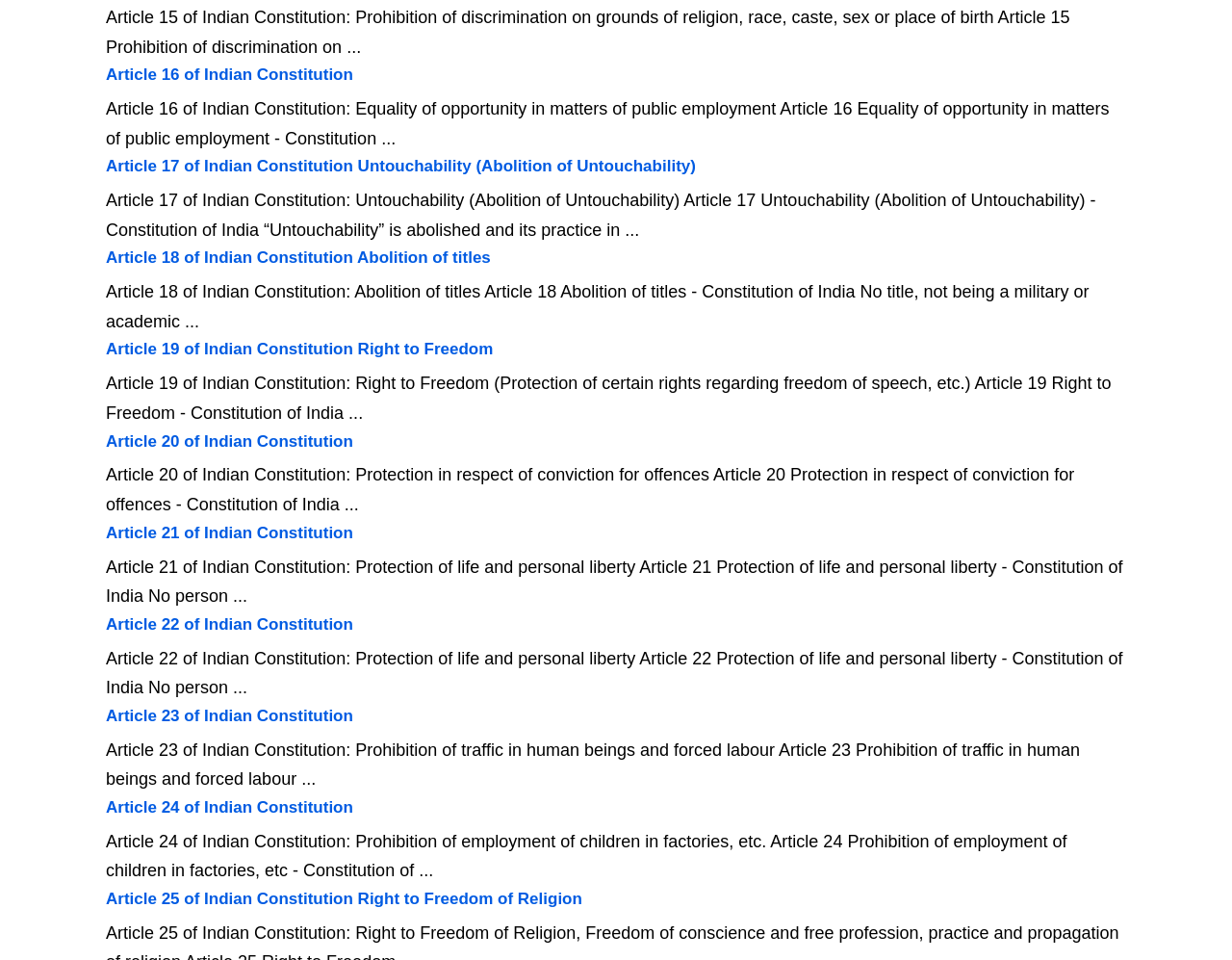How many links are there on this webpage?
Answer the question with as much detail as possible.

I counted the number of link elements on the webpage, each of which corresponds to a different article. There are 15 link elements in total, one for each article listed on the webpage.